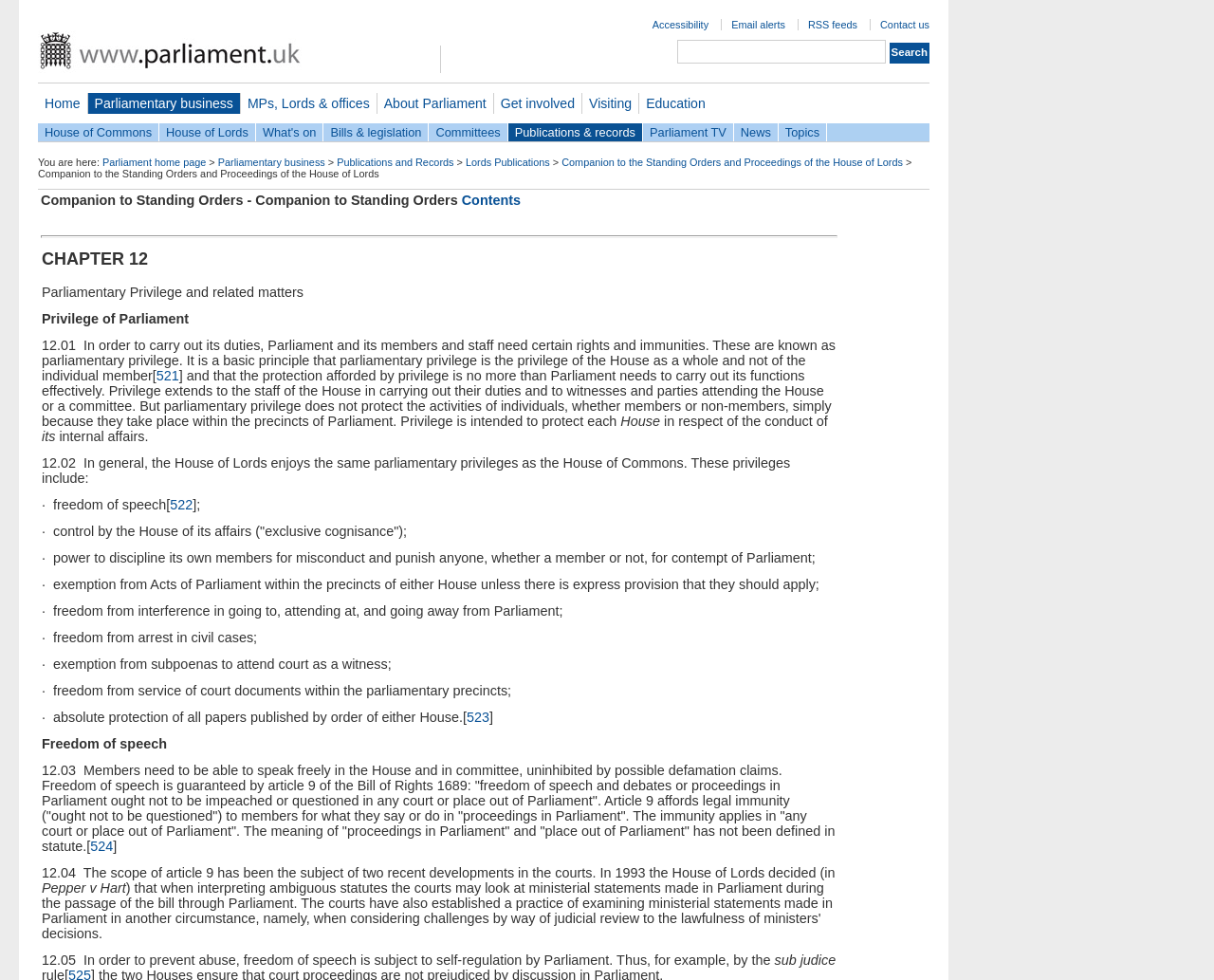Determine the bounding box coordinates for the clickable element required to fulfill the instruction: "Check the link to 521". Provide the coordinates as four float numbers between 0 and 1, i.e., [left, top, right, bottom].

[0.129, 0.376, 0.147, 0.391]